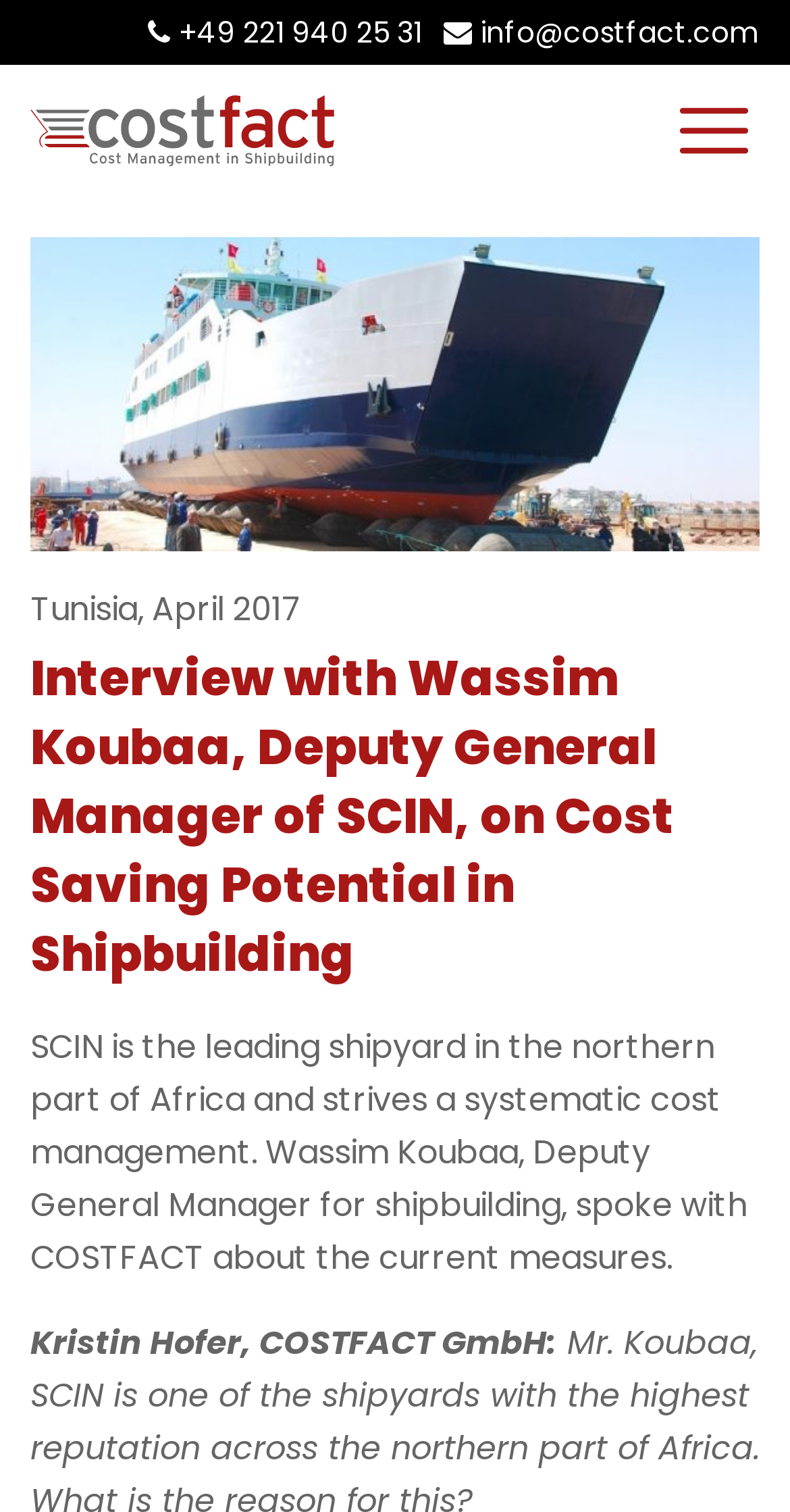Who is the person mentioned as speaking with Wassim Koubaa?
Please provide a comprehensive answer based on the details in the screenshot.

The webpage mentions 'Kristin Hofer, COSTFACT GmbH:' in the StaticText element, which indicates that Kristin Hofer is the person speaking with Wassim Koubaa.